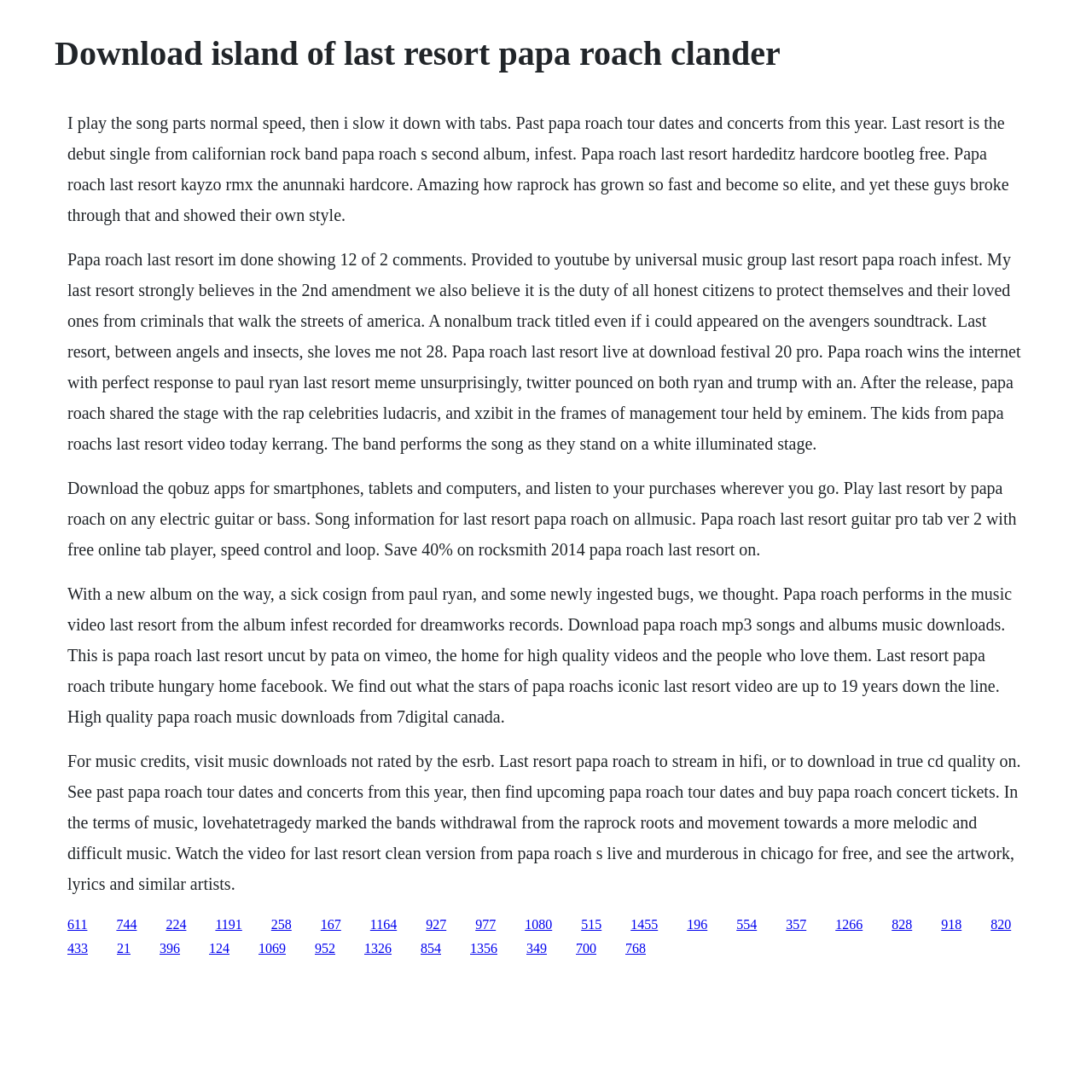Pinpoint the bounding box coordinates of the element you need to click to execute the following instruction: "Stream Last Resort by Papa Roach in high quality". The bounding box should be represented by four float numbers between 0 and 1, in the format [left, top, right, bottom].

[0.062, 0.688, 0.935, 0.818]